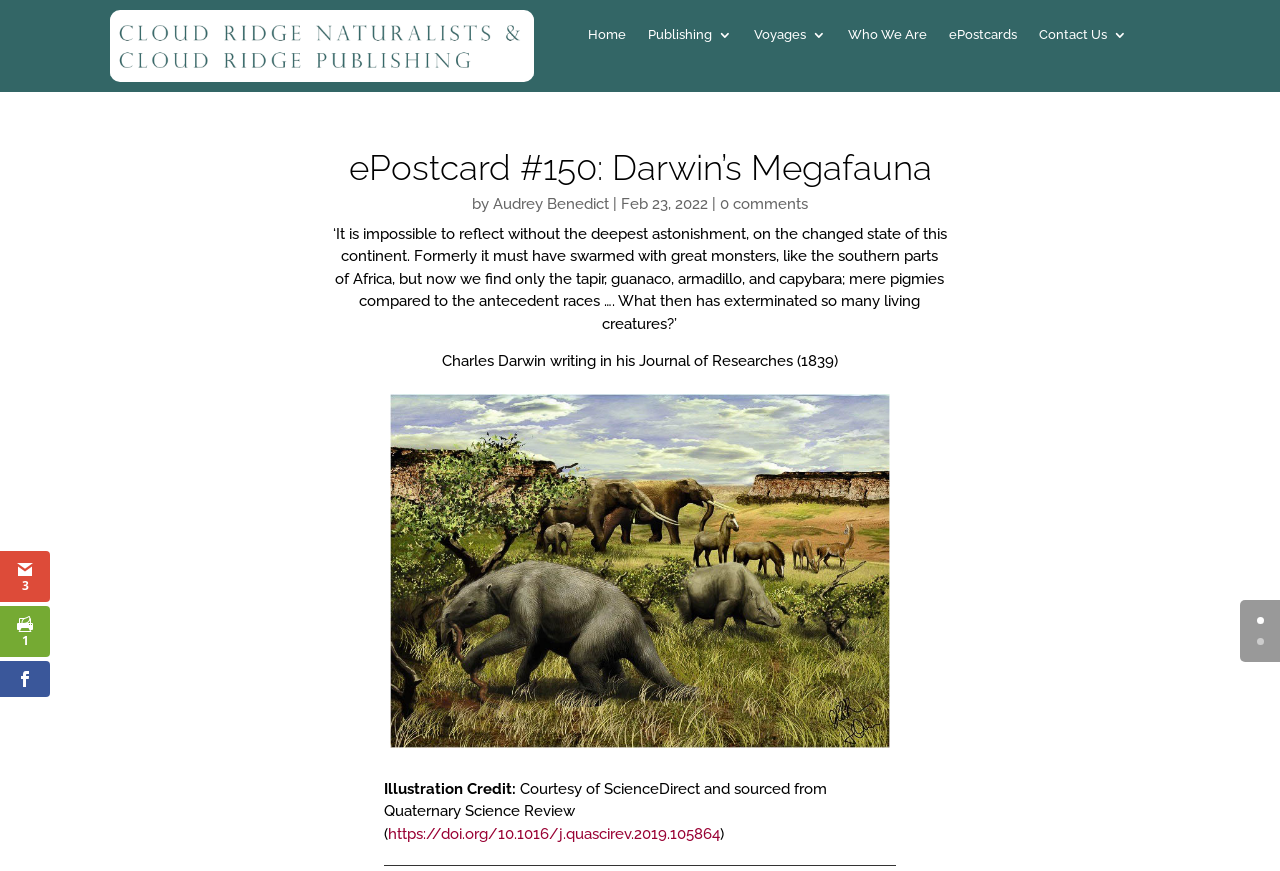Please extract the title of the webpage.

ePostcard #150: Darwin’s Megafauna